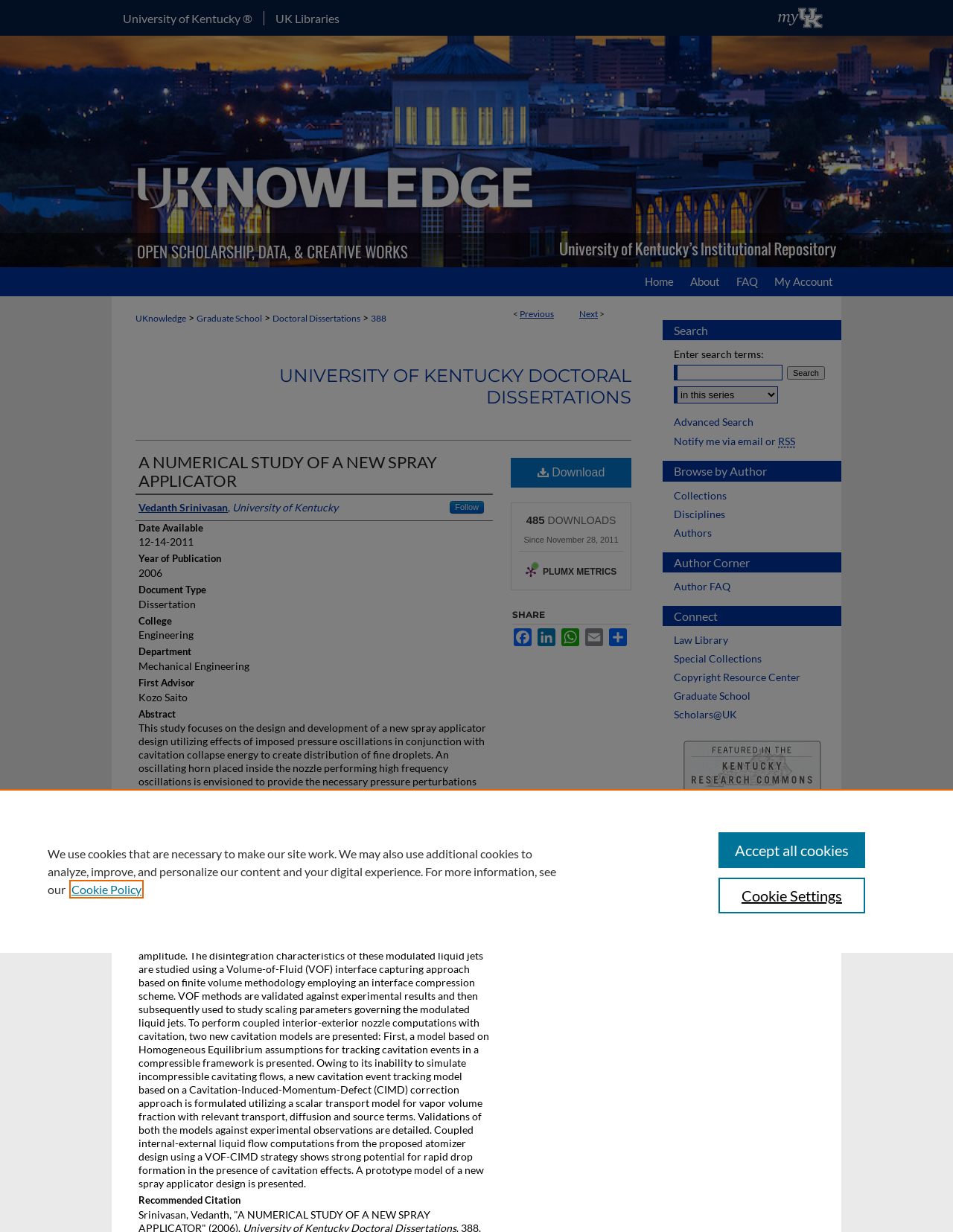Locate the bounding box of the user interface element based on this description: "We’d like your feedback".

[0.707, 0.671, 0.883, 0.682]